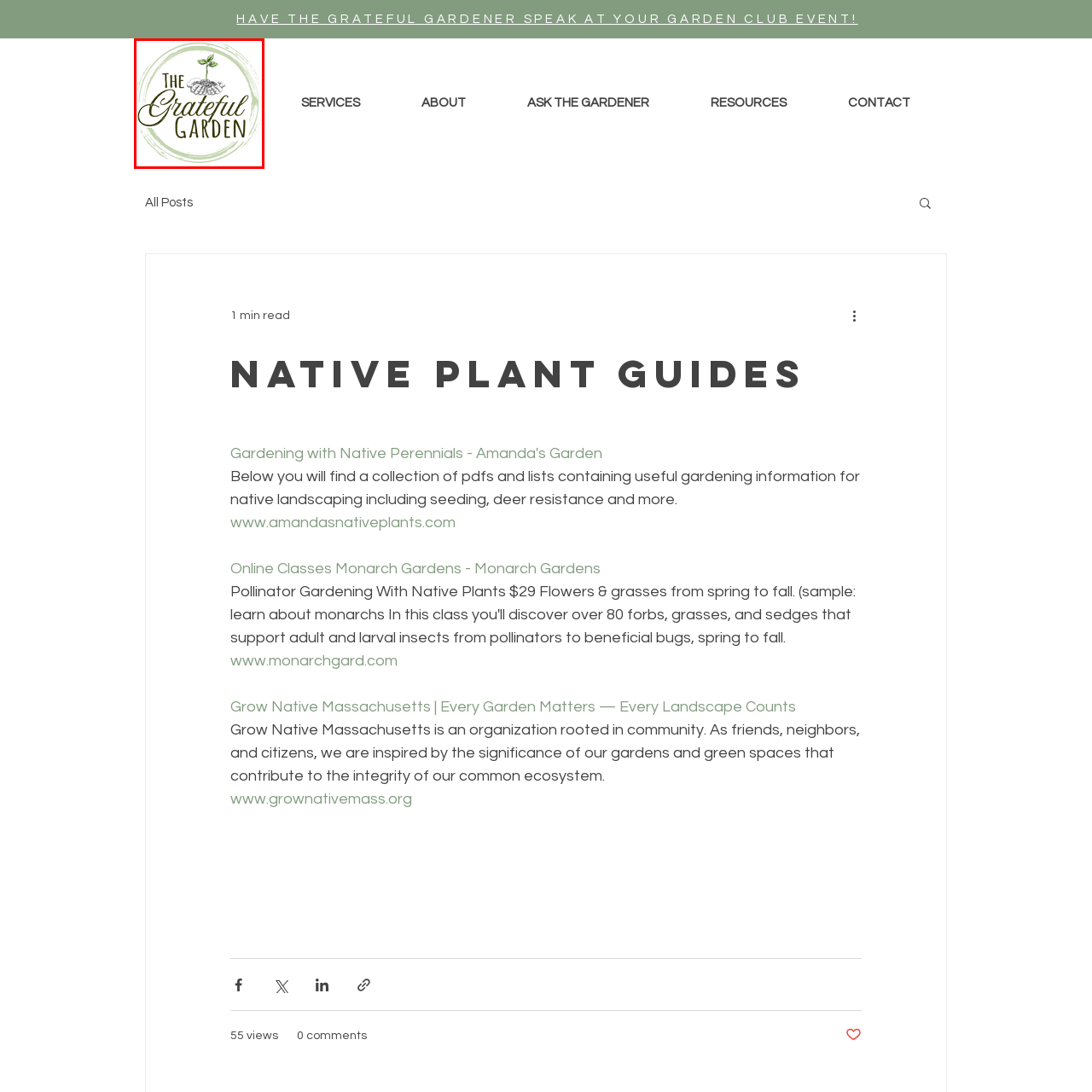Give an in-depth description of the scene depicted in the red-outlined box.

The image features the logo of "The Grateful Garden," characterized by a circular design that emphasizes themes of growth and appreciation for nature. At the center, a delicate green sprout emerges from stylized soil, symbolizing nurturing and the beauty of gardening. The text "The Grateful Garden" is artistically rendered, integrating earthy tones to evoke a sense of connection to the environment. This logo reflects the initiative's focus on cultivating native plants and fostering a deep appreciation for gardening within the community. Its inviting and warm design captures the spirit of growth and ecological stewardship.